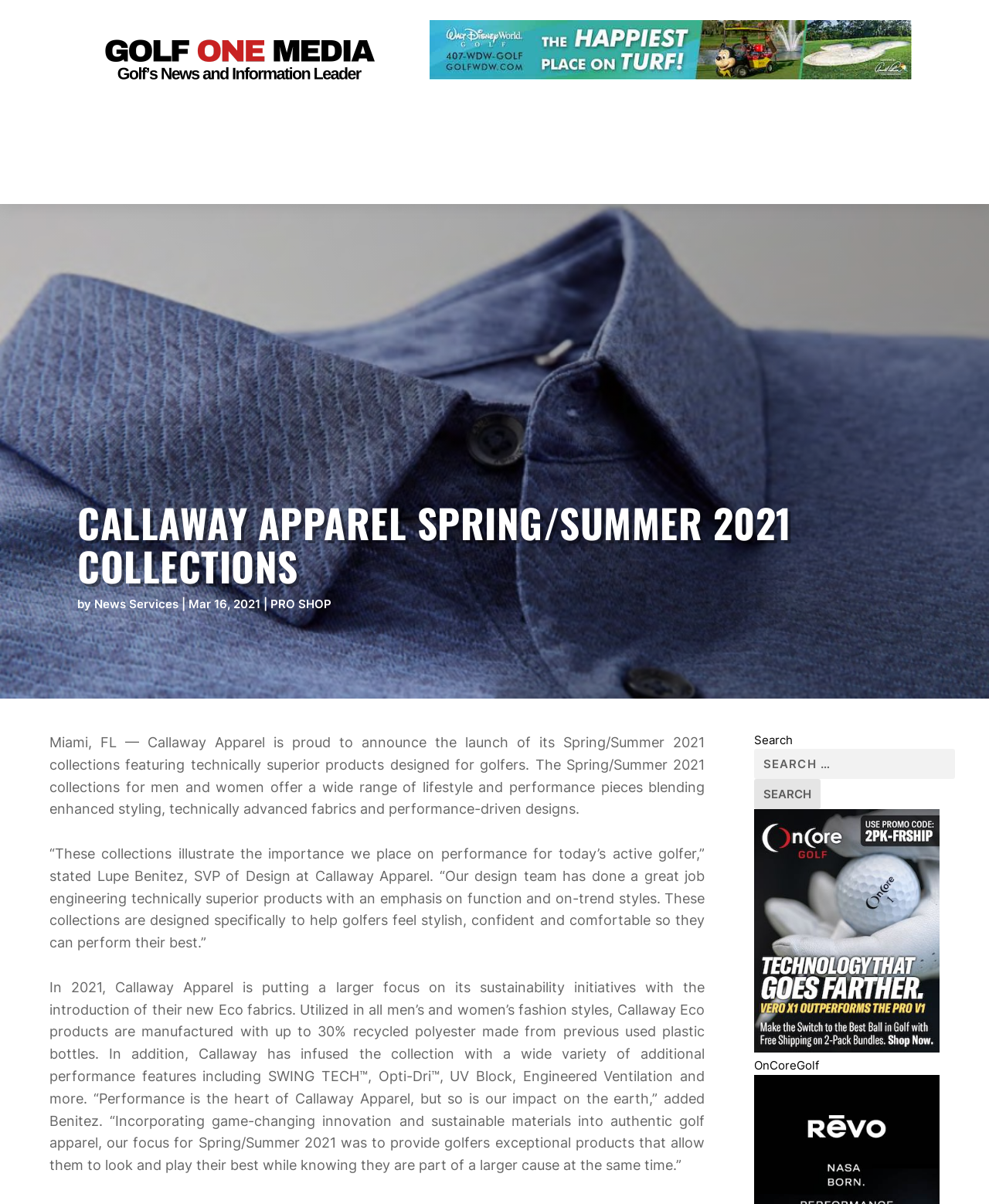Identify the bounding box coordinates of the clickable region necessary to fulfill the following instruction: "Read about CALLAWAY APPAREL SPRING/SUMMER 2021 COLLECTIONS". The bounding box coordinates should be four float numbers between 0 and 1, i.e., [left, top, right, bottom].

[0.078, 0.416, 0.922, 0.495]